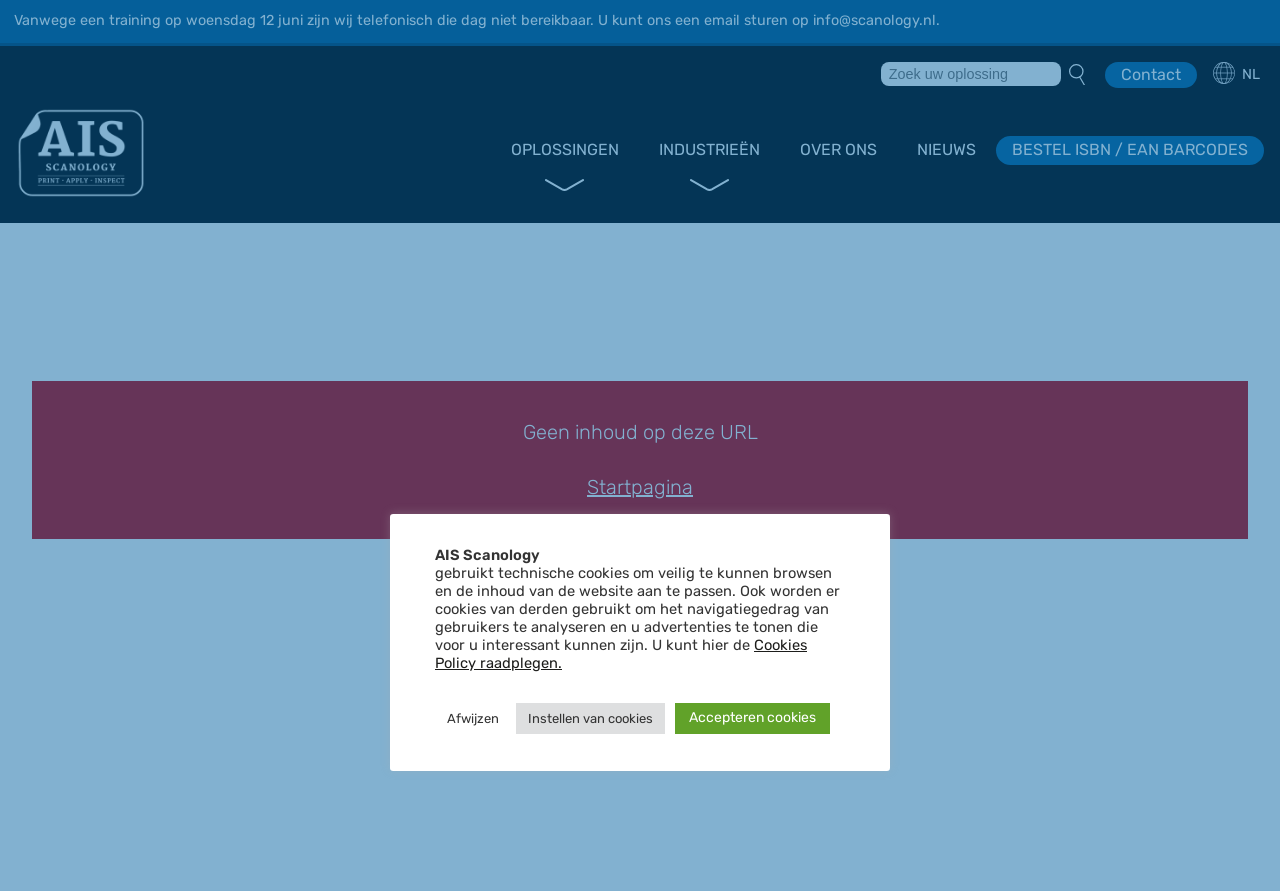What is the language of the website?
Refer to the image and give a detailed answer to the question.

The language of the website is Dutch, as indicated by the 'NL' link at the top right corner of the webpage, which is likely a language switcher.